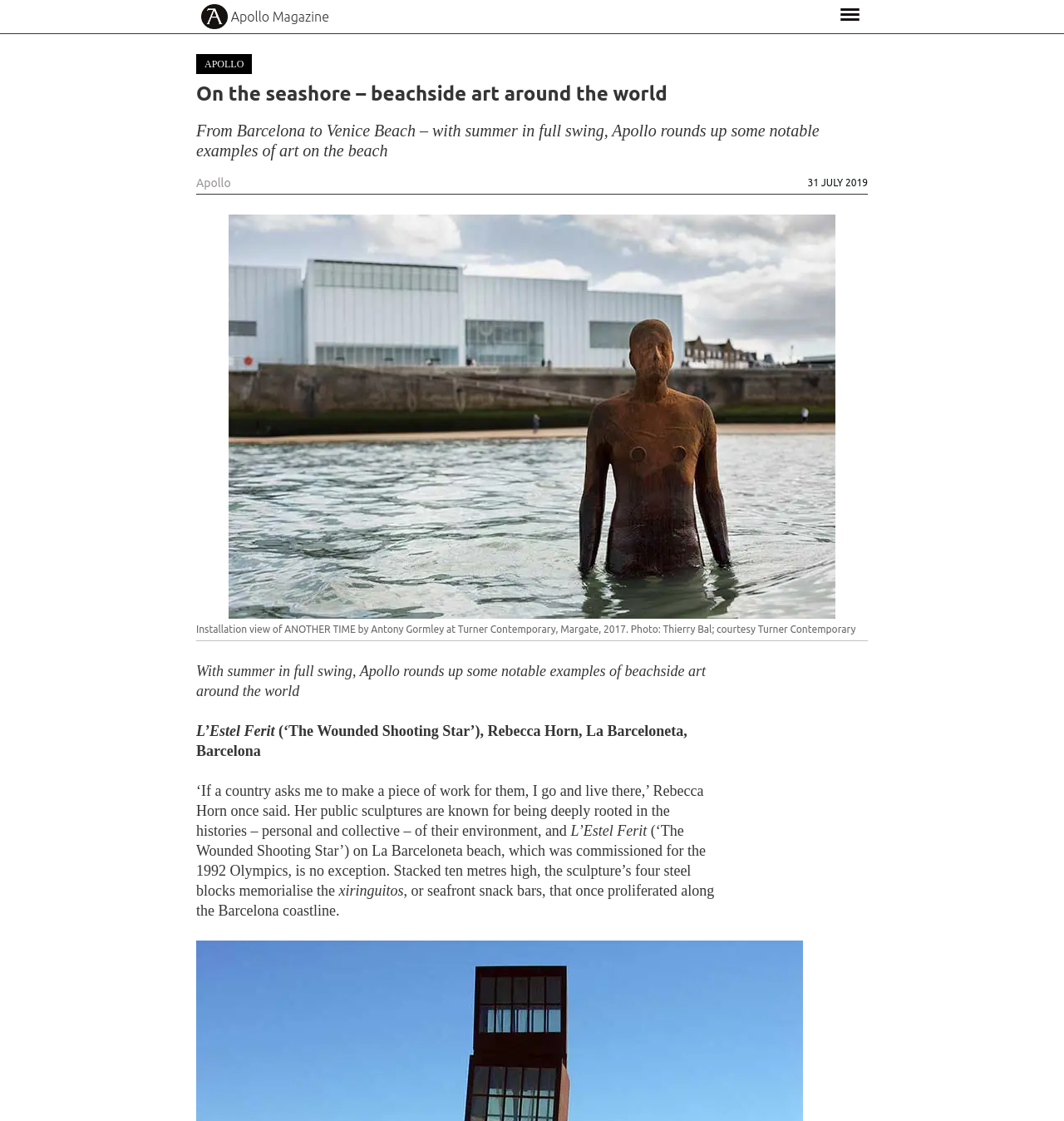Based on the element description, predict the bounding box coordinates (top-left x, top-left y, bottom-right x, bottom-right y) for the UI element in the screenshot: parent_node: Apollo Magazine

[0.189, 0.004, 0.214, 0.026]